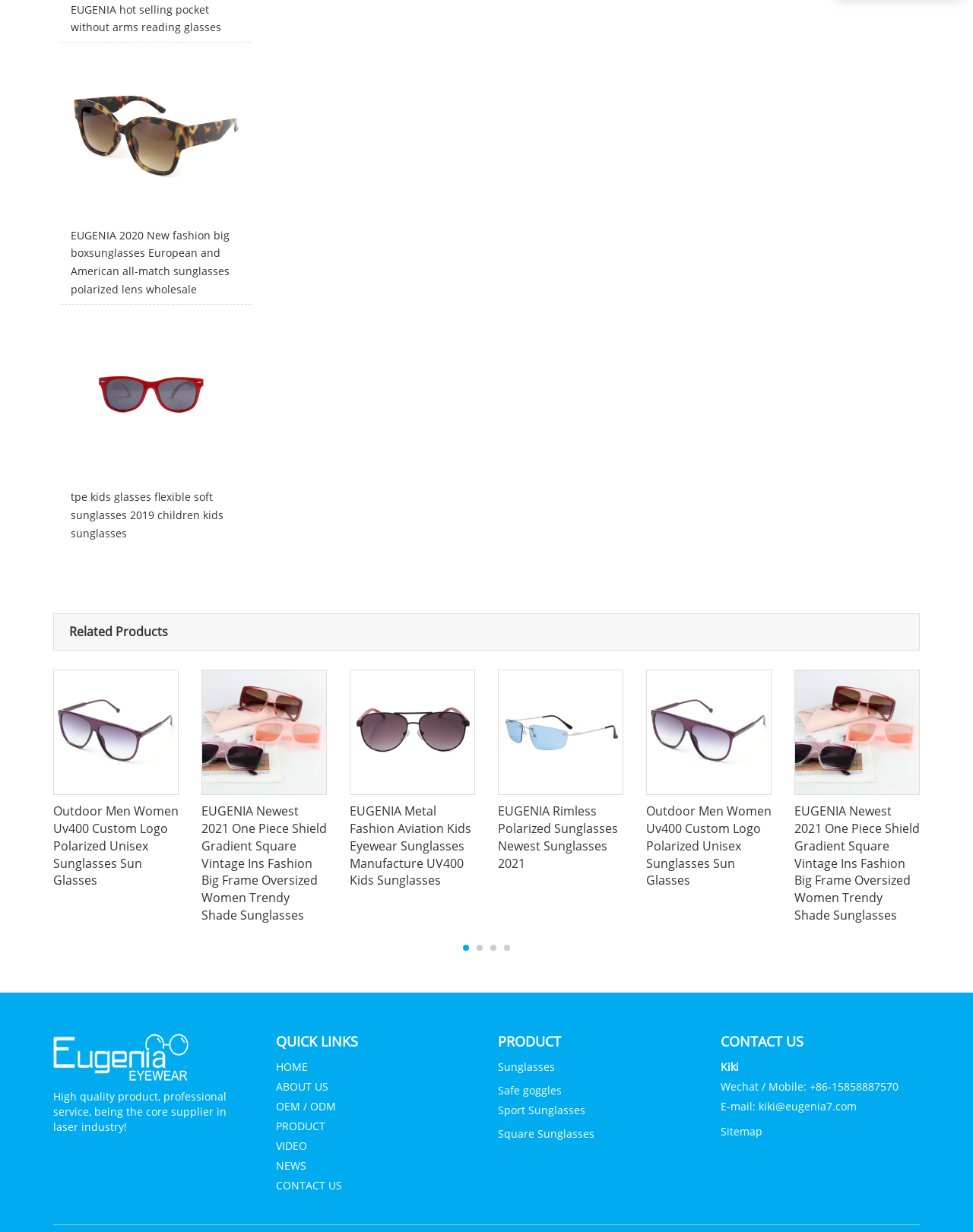Specify the bounding box coordinates of the region I need to click to perform the following instruction: "Go to PRODUCT page". The coordinates must be four float numbers in the range of 0 to 1, i.e., [left, top, right, bottom].

[0.283, 0.908, 0.334, 0.92]